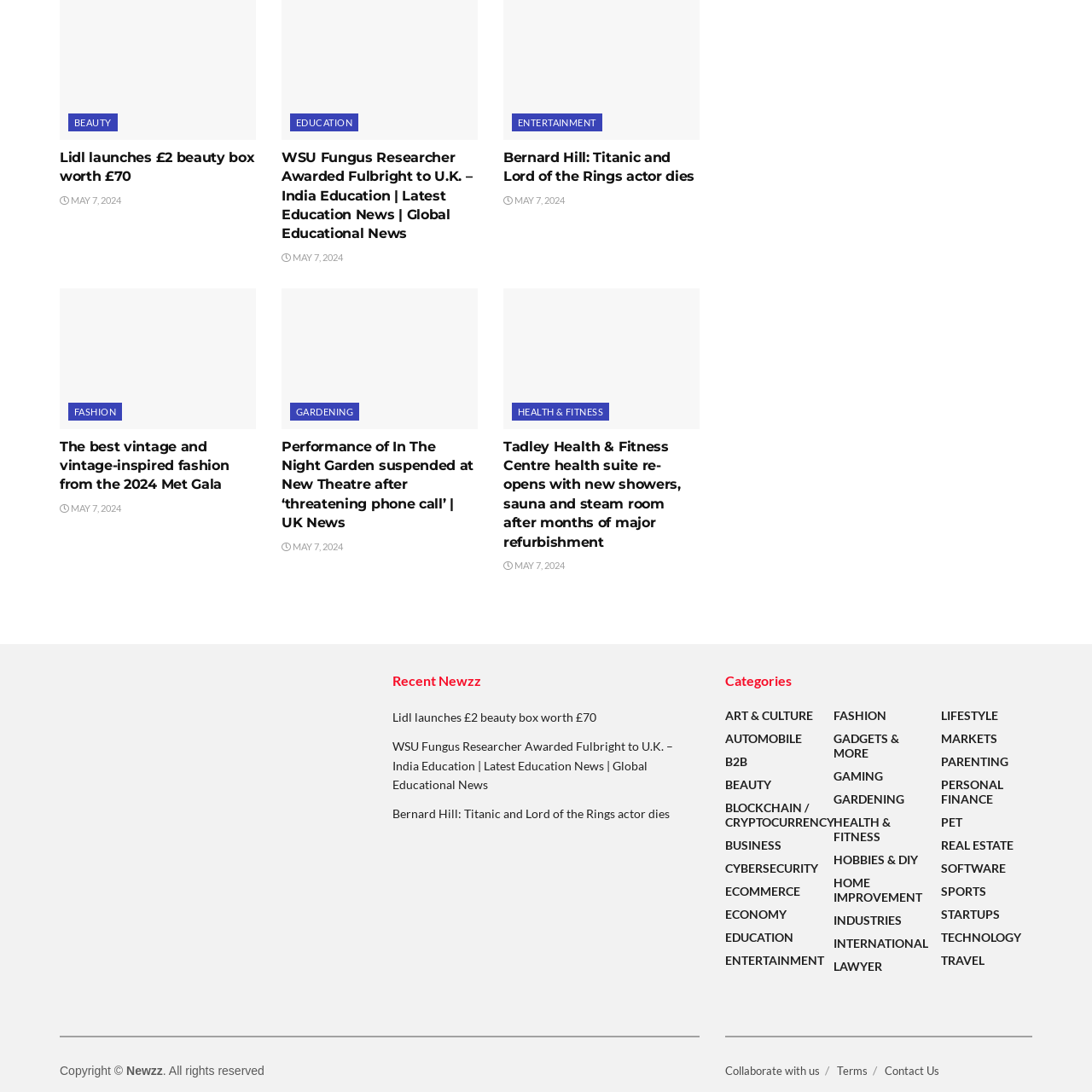Determine the bounding box coordinates of the clickable region to follow the instruction: "Explore the HEALTH & FITNESS category".

[0.469, 0.368, 0.558, 0.385]